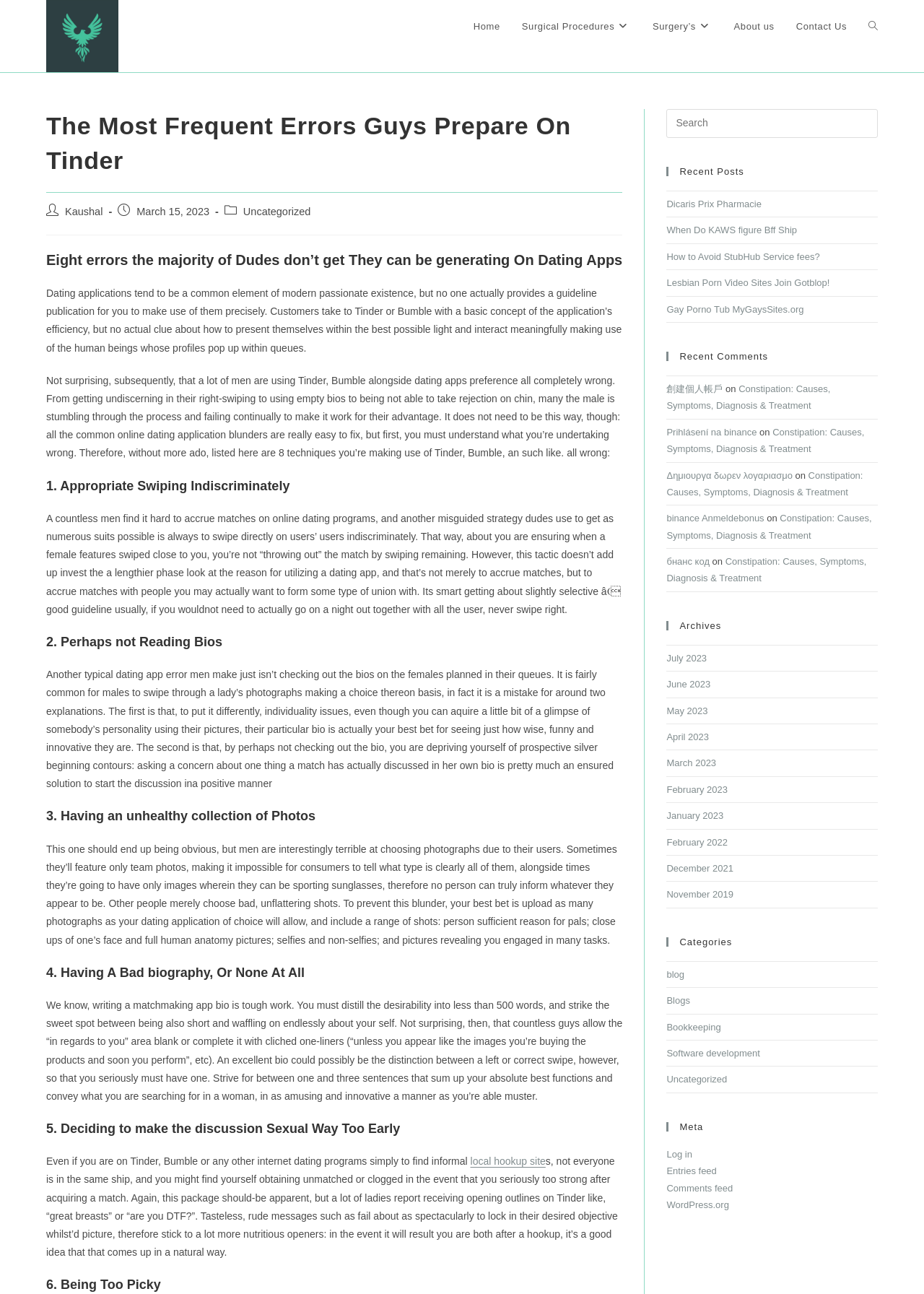Please find the bounding box coordinates for the clickable element needed to perform this instruction: "Read recent posts".

[0.721, 0.129, 0.95, 0.136]